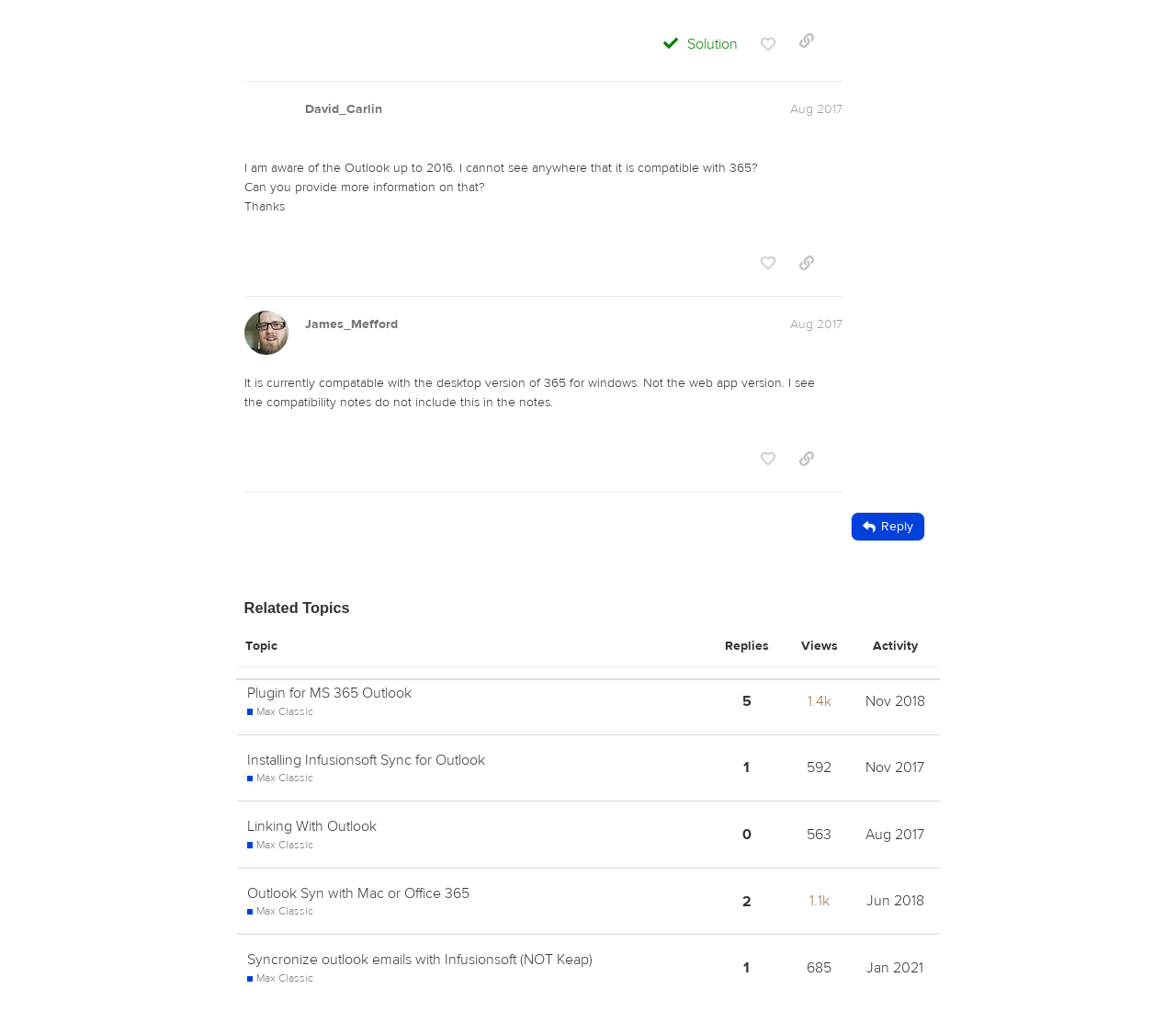Please mark the bounding box coordinates of the area that should be clicked to carry out the instruction: "view related topic 'Plugin for MS 365 Outlook Max Classic'".

[0.201, 0.664, 0.604, 0.718]